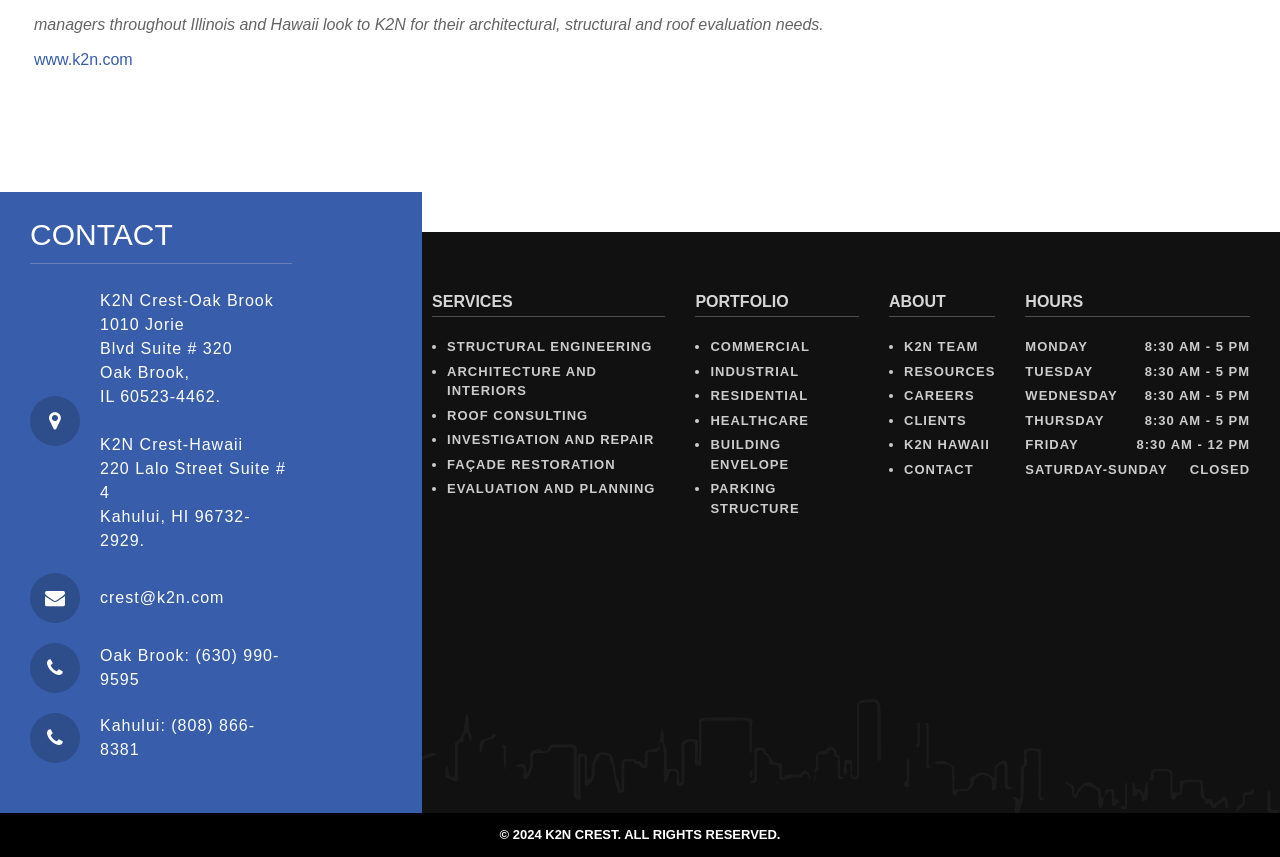What type of projects does K2N have in its portfolio?
Give a comprehensive and detailed explanation for the question.

The types of projects in K2N's portfolio can be found in the portfolio section of the webpage, which includes 'COMMERCIAL', 'INDUSTRIAL', 'RESIDENTIAL', 'HEALTHCARE', 'BUILDING ENVELOPE', and 'PARKING STRUCTURE'.